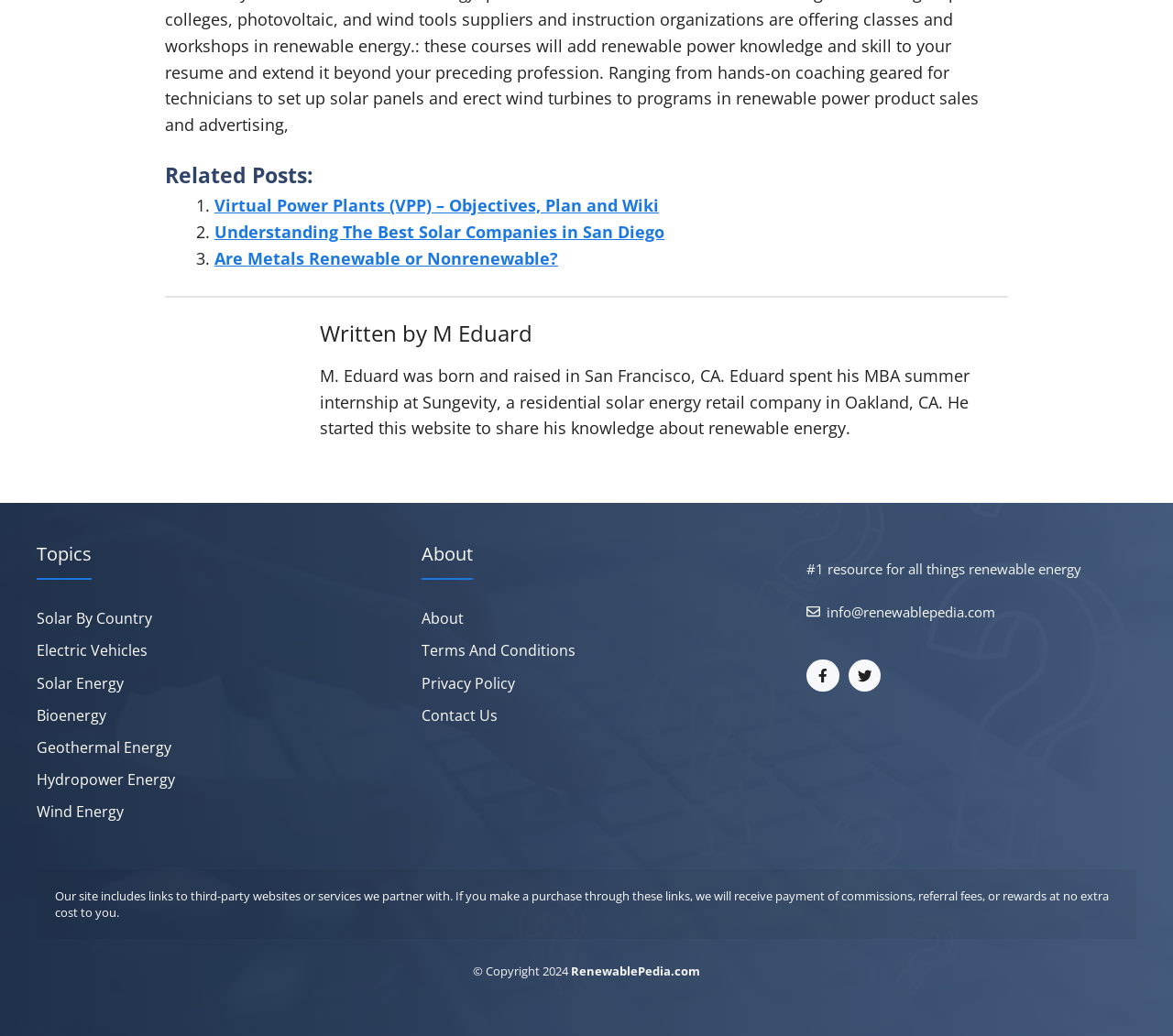Locate the bounding box coordinates for the element described below: "Privacy Policy". The coordinates must be four float values between 0 and 1, formatted as [left, top, right, bottom].

[0.359, 0.649, 0.439, 0.671]